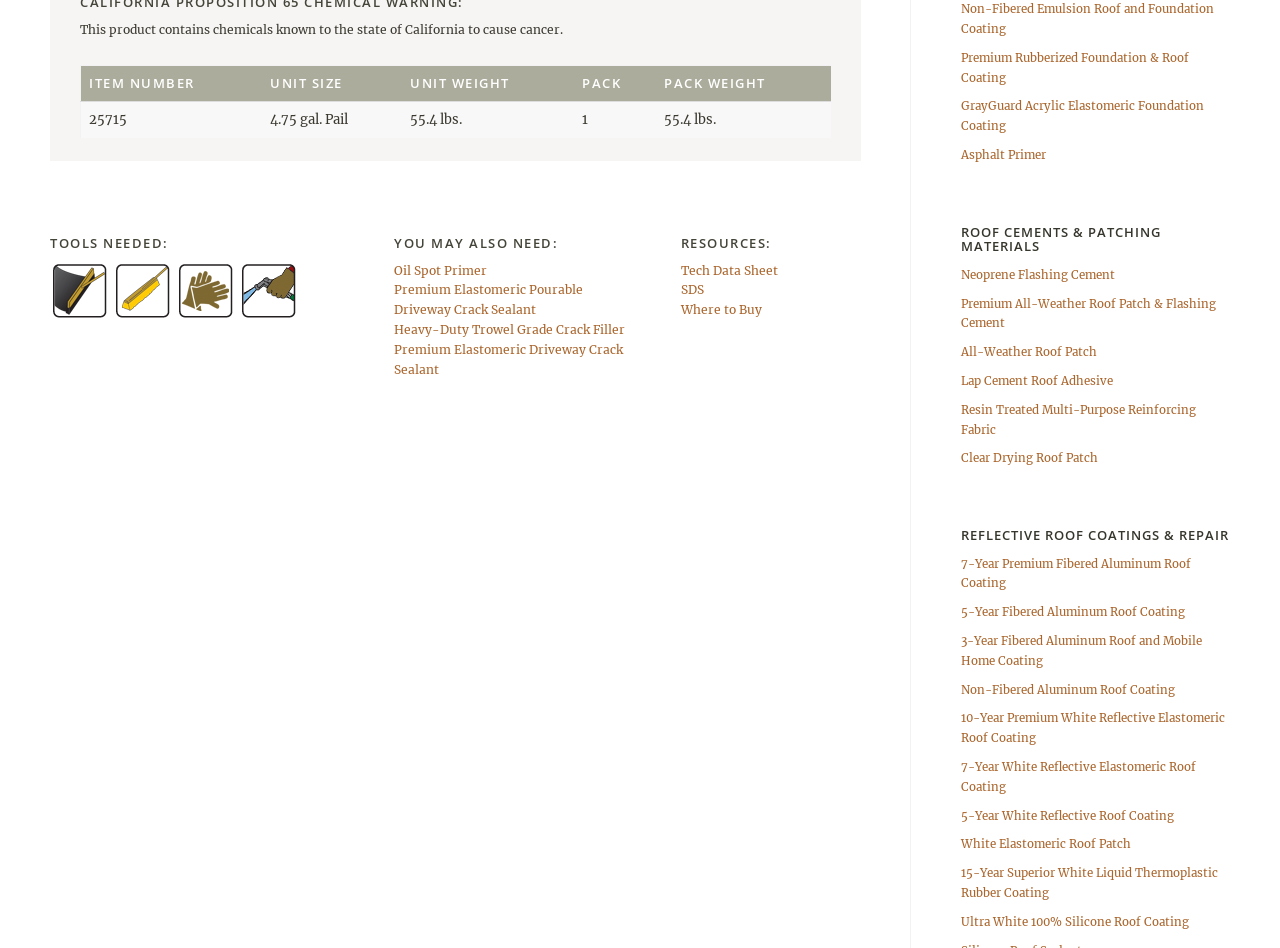Can you find the bounding box coordinates of the area I should click to execute the following instruction: "Learn about '7-Year Premium Fibered Aluminum Roof Coating'"?

[0.751, 0.581, 0.961, 0.632]